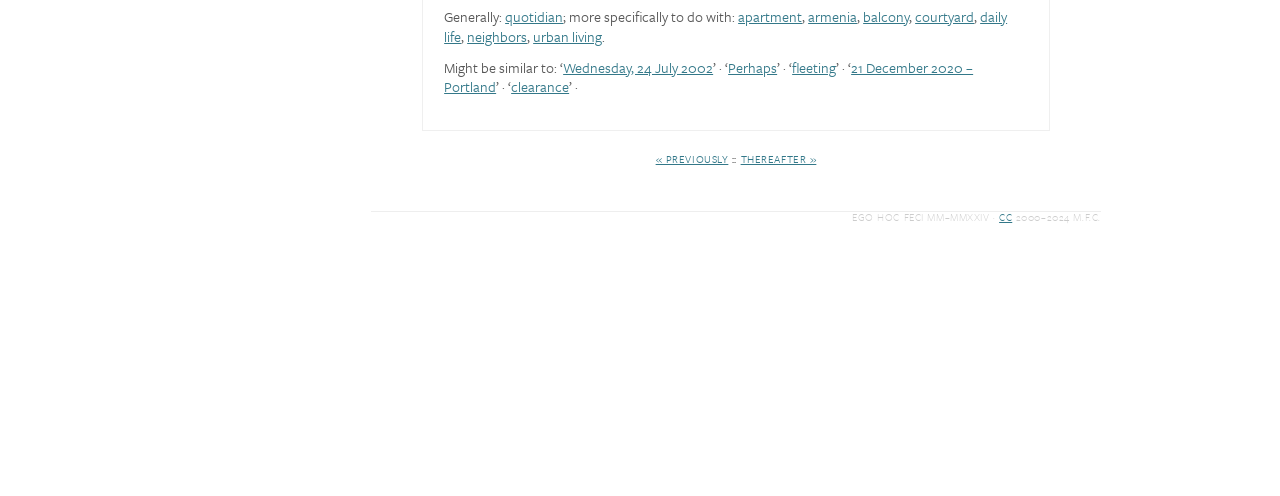Identify the bounding box for the described UI element. Provide the coordinates in (top-left x, top-left y, bottom-right x, bottom-right y) format with values ranging from 0 to 1: Wednesday, 24 July 2002

[0.44, 0.114, 0.557, 0.156]